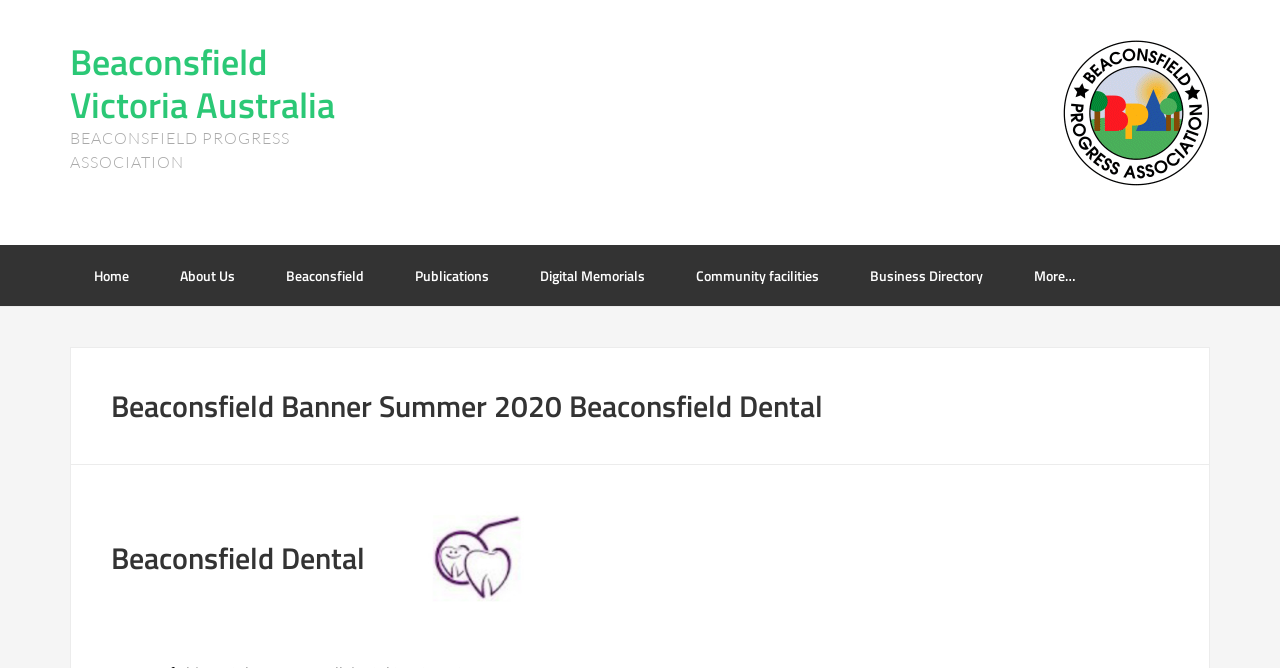Find the bounding box coordinates of the clickable area that will achieve the following instruction: "go to home page".

[0.055, 0.367, 0.12, 0.458]